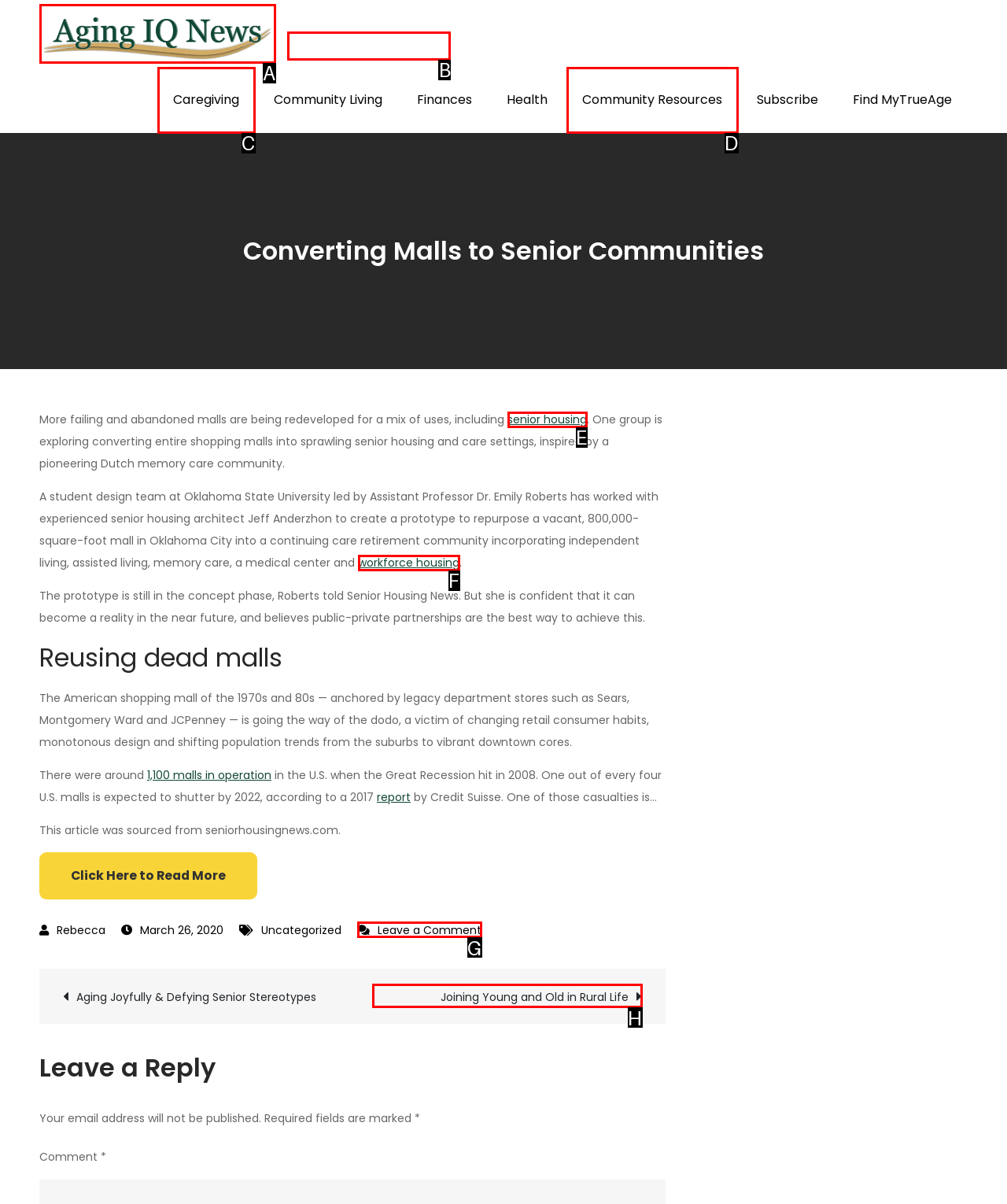Tell me which one HTML element I should click to complete this task: Click on the link to read more about senior housing Answer with the option's letter from the given choices directly.

E